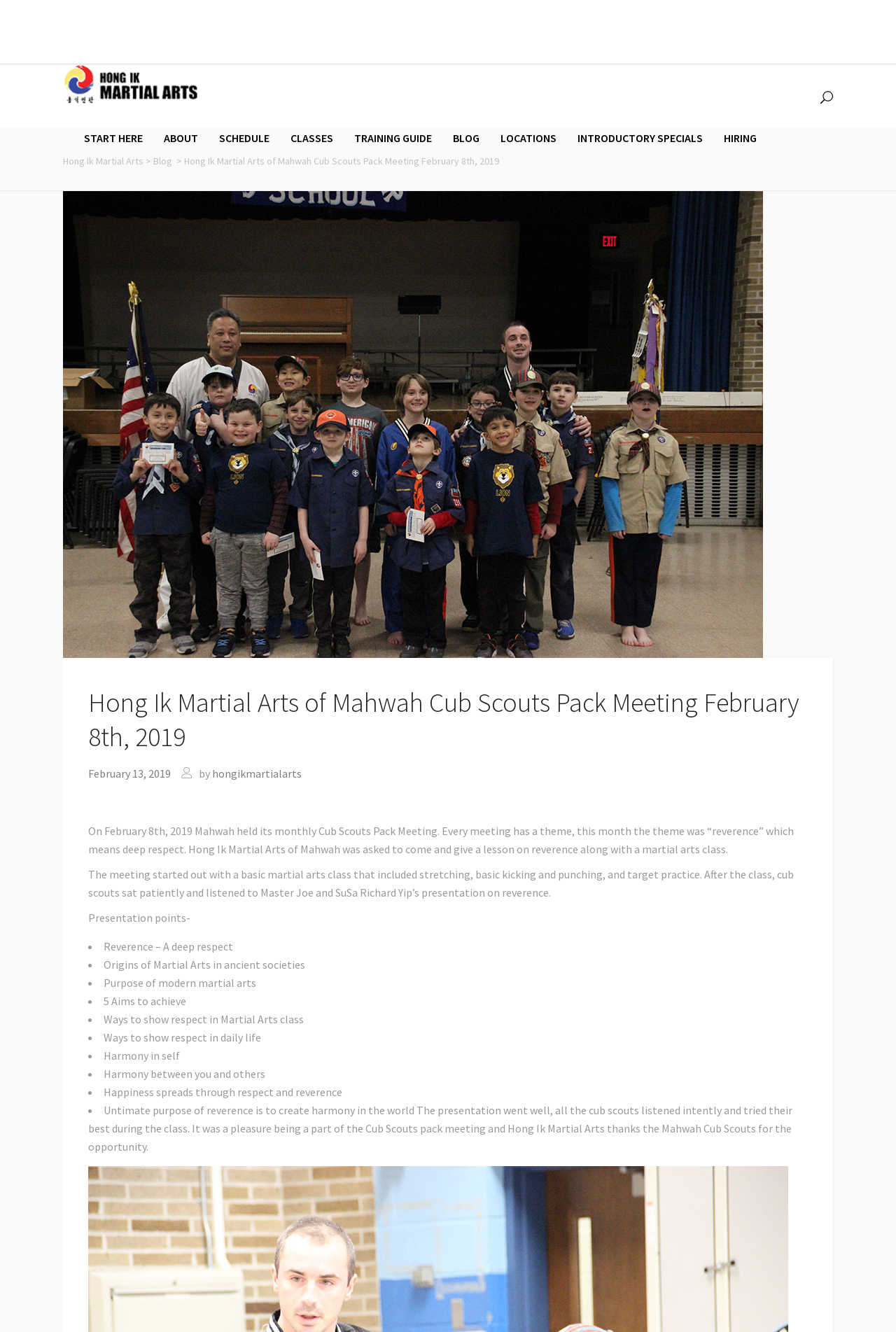Please identify the bounding box coordinates of the element's region that I should click in order to complete the following instruction: "Read the introductory post". The bounding box coordinates consist of four float numbers between 0 and 1, i.e., [left, top, right, bottom].

[0.098, 0.618, 0.886, 0.643]